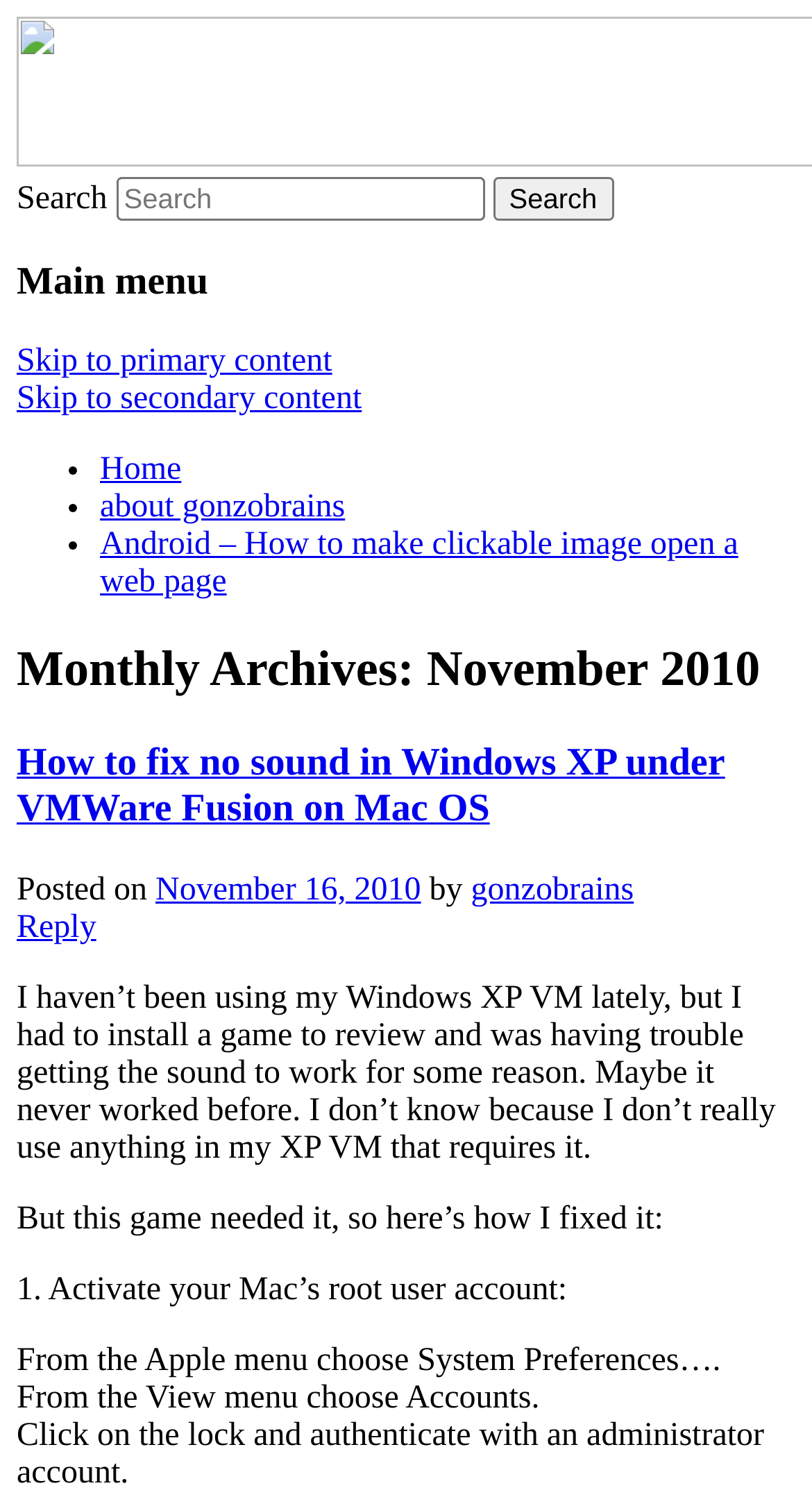Identify the bounding box coordinates of the area you need to click to perform the following instruction: "Read the post about fixing no sound in Windows XP".

[0.021, 0.498, 0.893, 0.559]